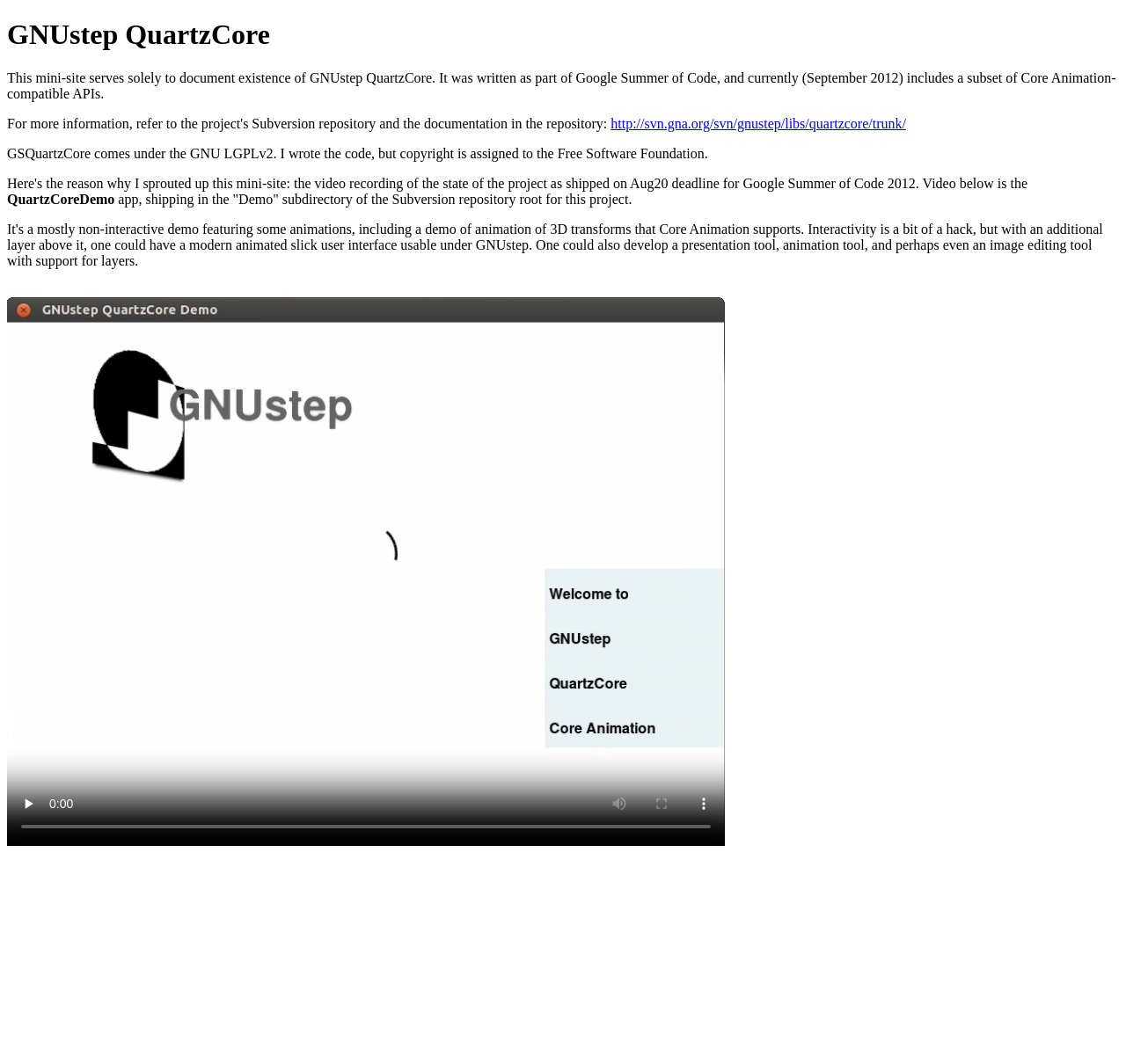Respond to the following question with a brief word or phrase:
What is the current state of the video?

buffering